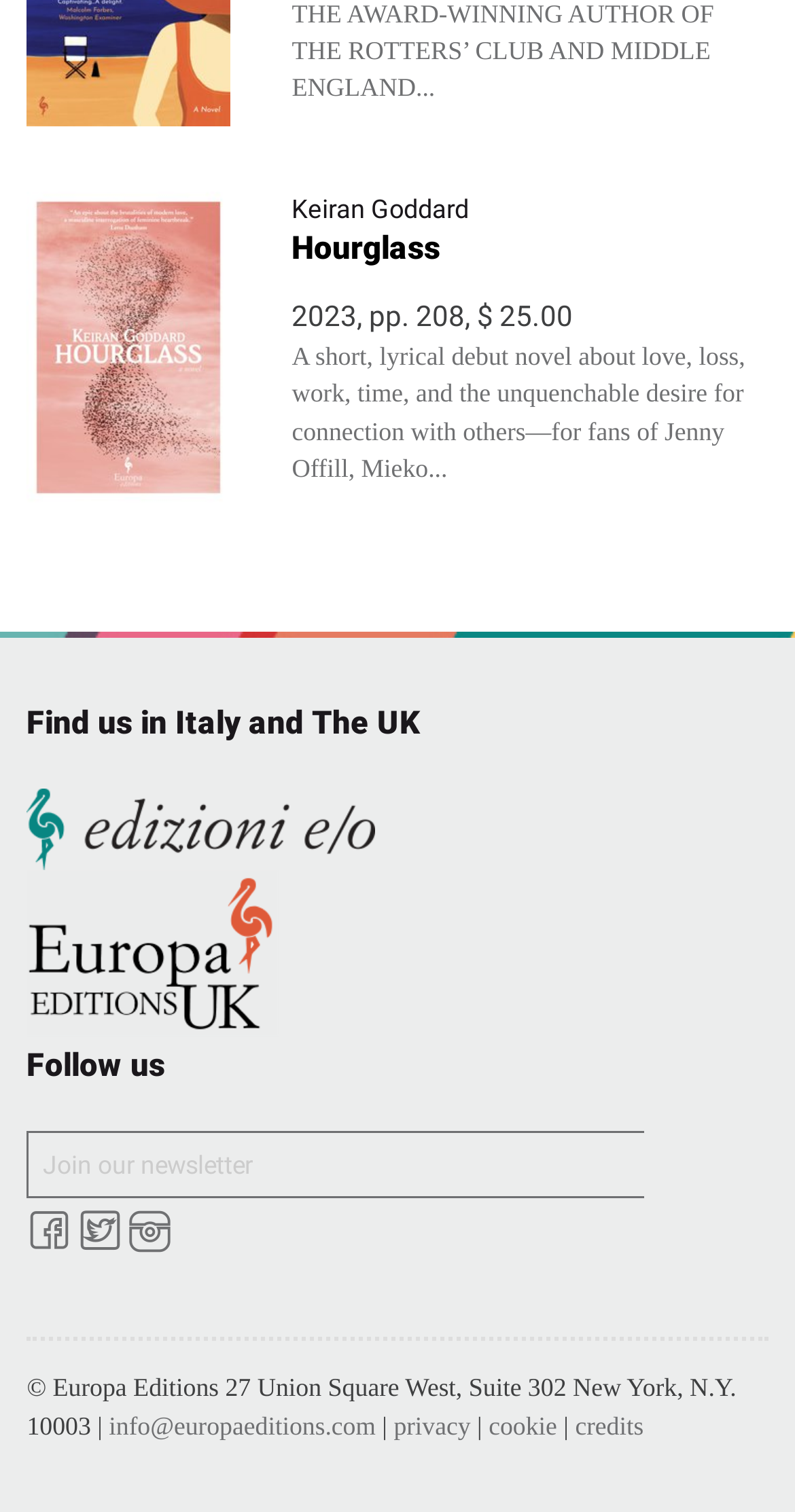Could you locate the bounding box coordinates for the section that should be clicked to accomplish this task: "Contact Europa Editions".

[0.137, 0.934, 0.473, 0.953]